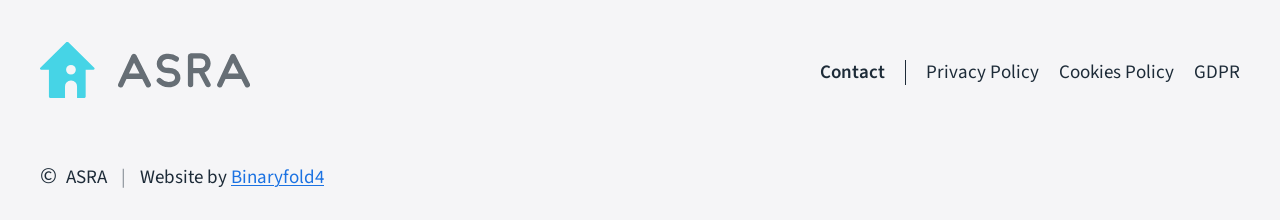Kindly respond to the following question with a single word or a brief phrase: 
What is the copyright symbol at the bottom left corner of the webpage?

©